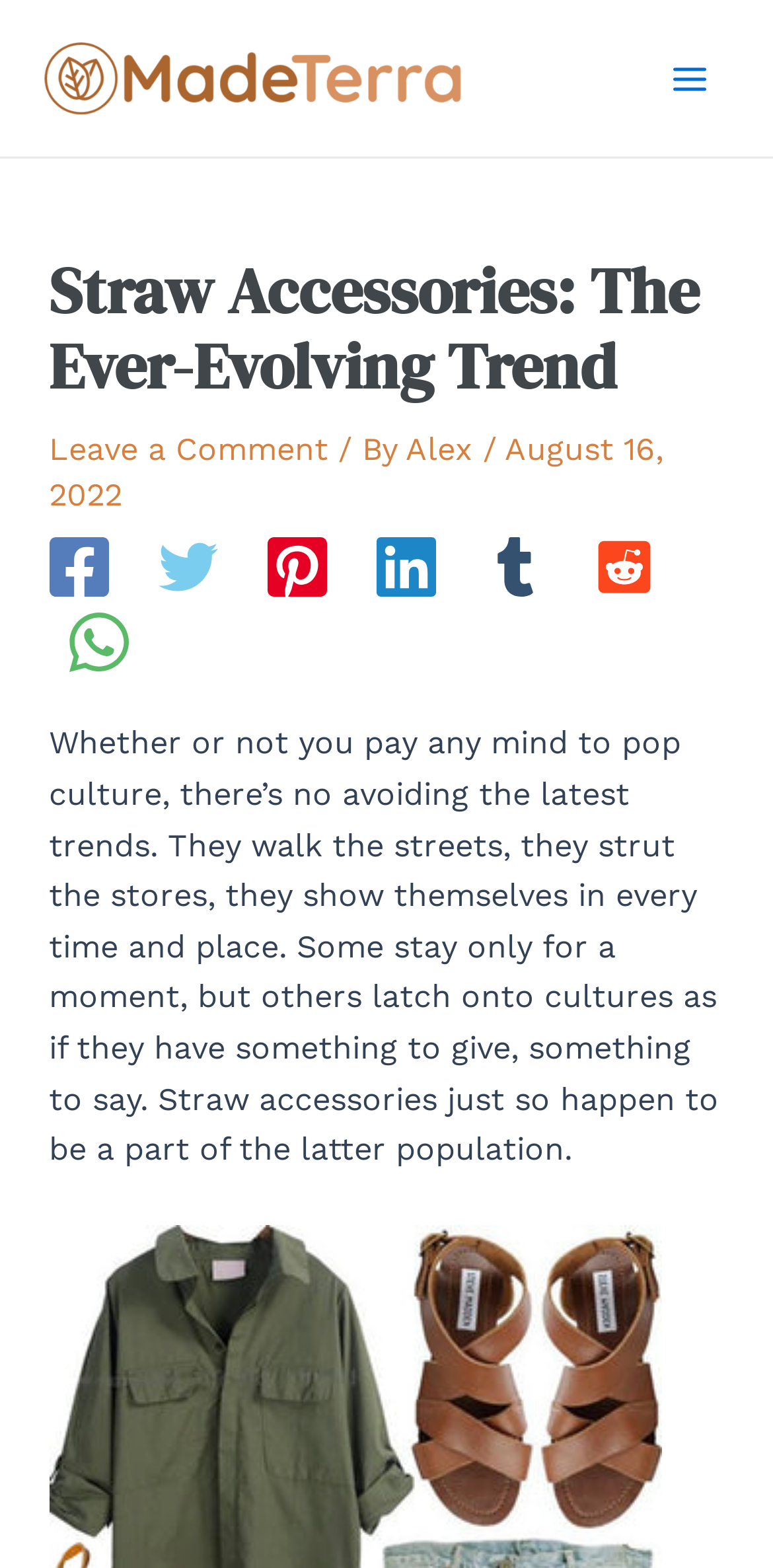Determine the bounding box coordinates of the area to click in order to meet this instruction: "Click the Main Menu button".

[0.836, 0.022, 0.949, 0.078]